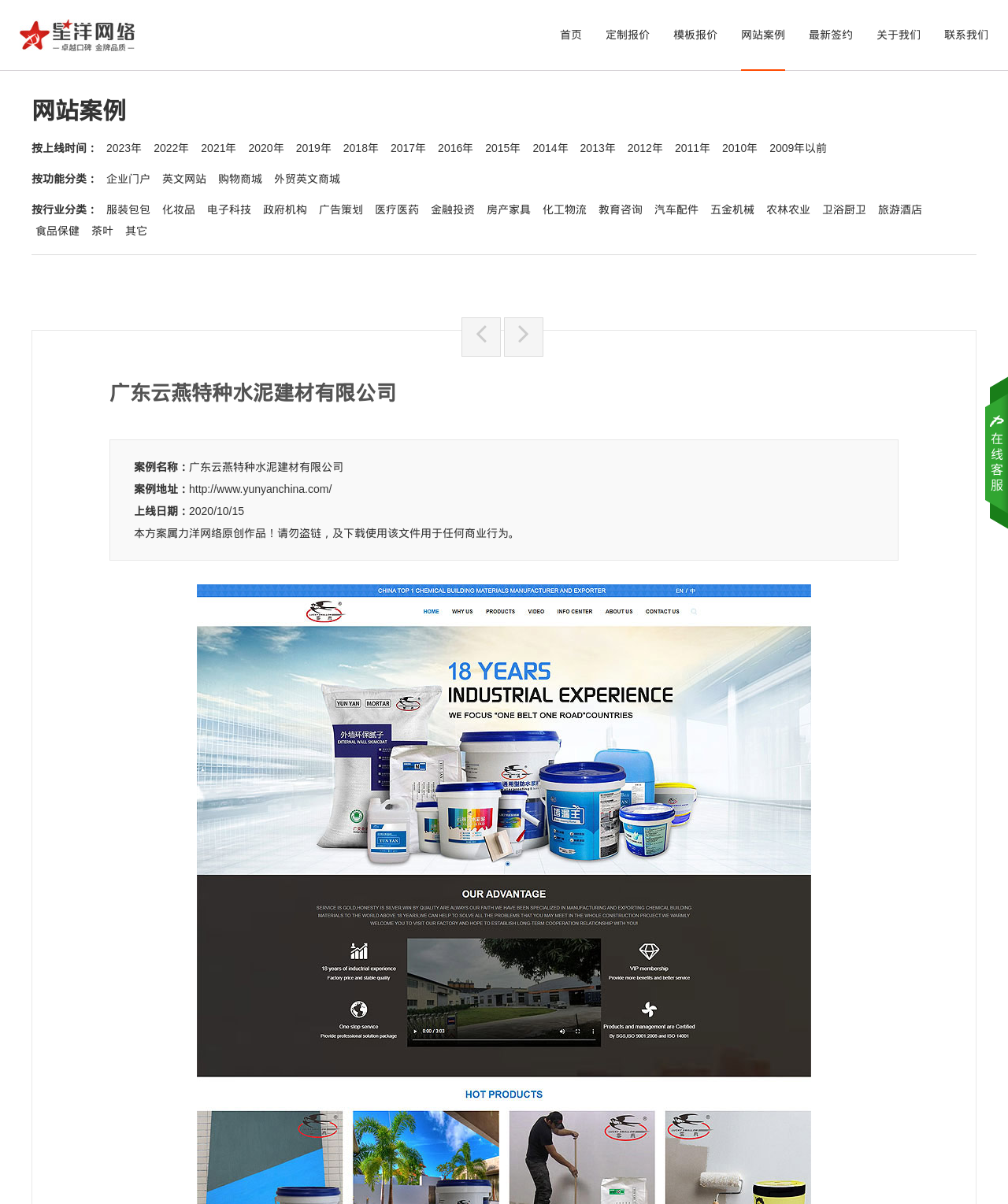Please specify the bounding box coordinates of the area that should be clicked to accomplish the following instruction: "Visit the 'http://www.yunyanchina.com/' website". The coordinates should consist of four float numbers between 0 and 1, i.e., [left, top, right, bottom].

[0.188, 0.401, 0.329, 0.411]